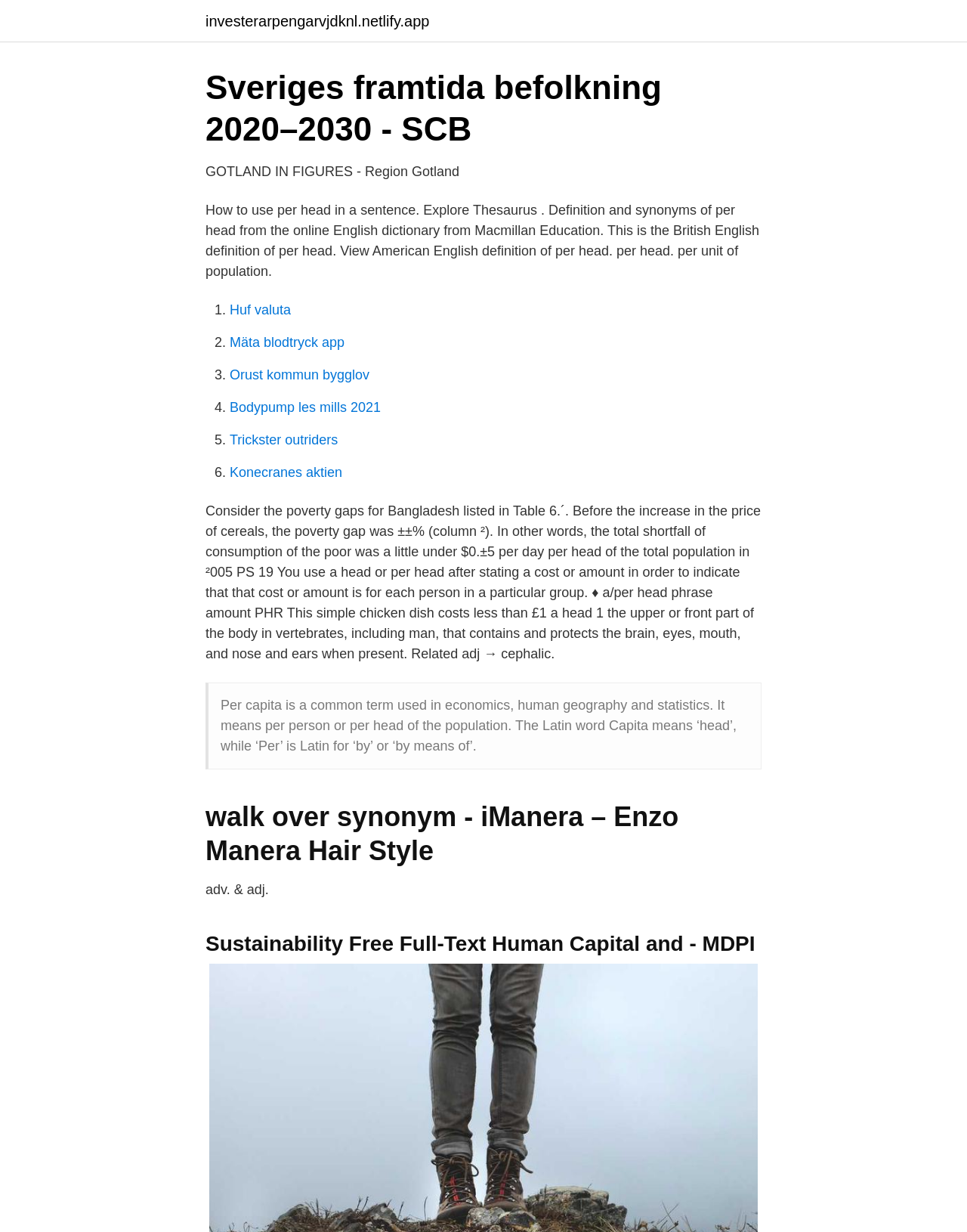What is the poverty gap for Bangladesh listed in Table 6?
Please answer the question with a detailed response using the information from the screenshot.

The webpage mentions a sentence 'Before the increase in the price of cereals, the poverty gap was ±±% (column ²)' which provides the poverty gap for Bangladesh listed in Table 6.